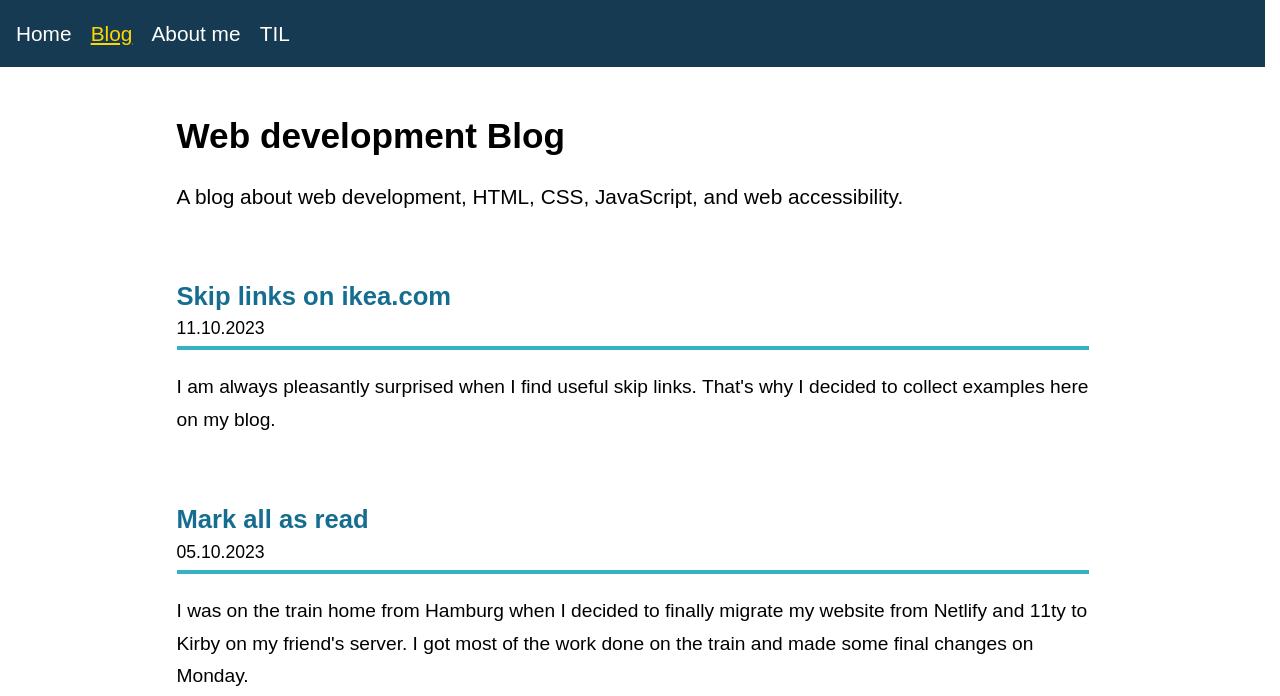Respond to the question below with a single word or phrase: How many articles are displayed on this webpage?

2